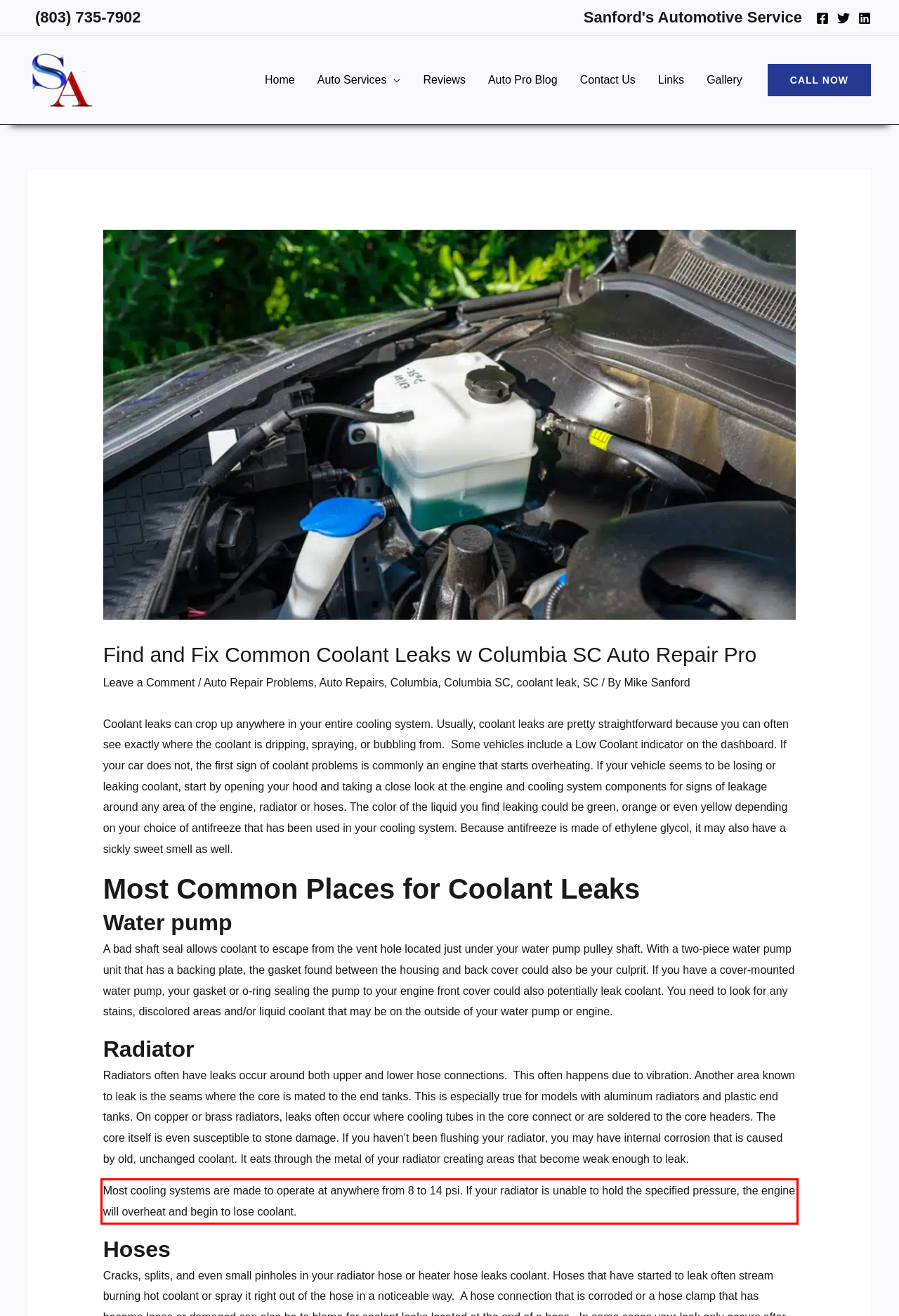You have a screenshot of a webpage with a red bounding box. Identify and extract the text content located inside the red bounding box.

Most cooling systems are made to operate at anywhere from 8 to 14 psi. If your radiator is unable to hold the specified pressure, the engine will overheat and begin to lose coolant.